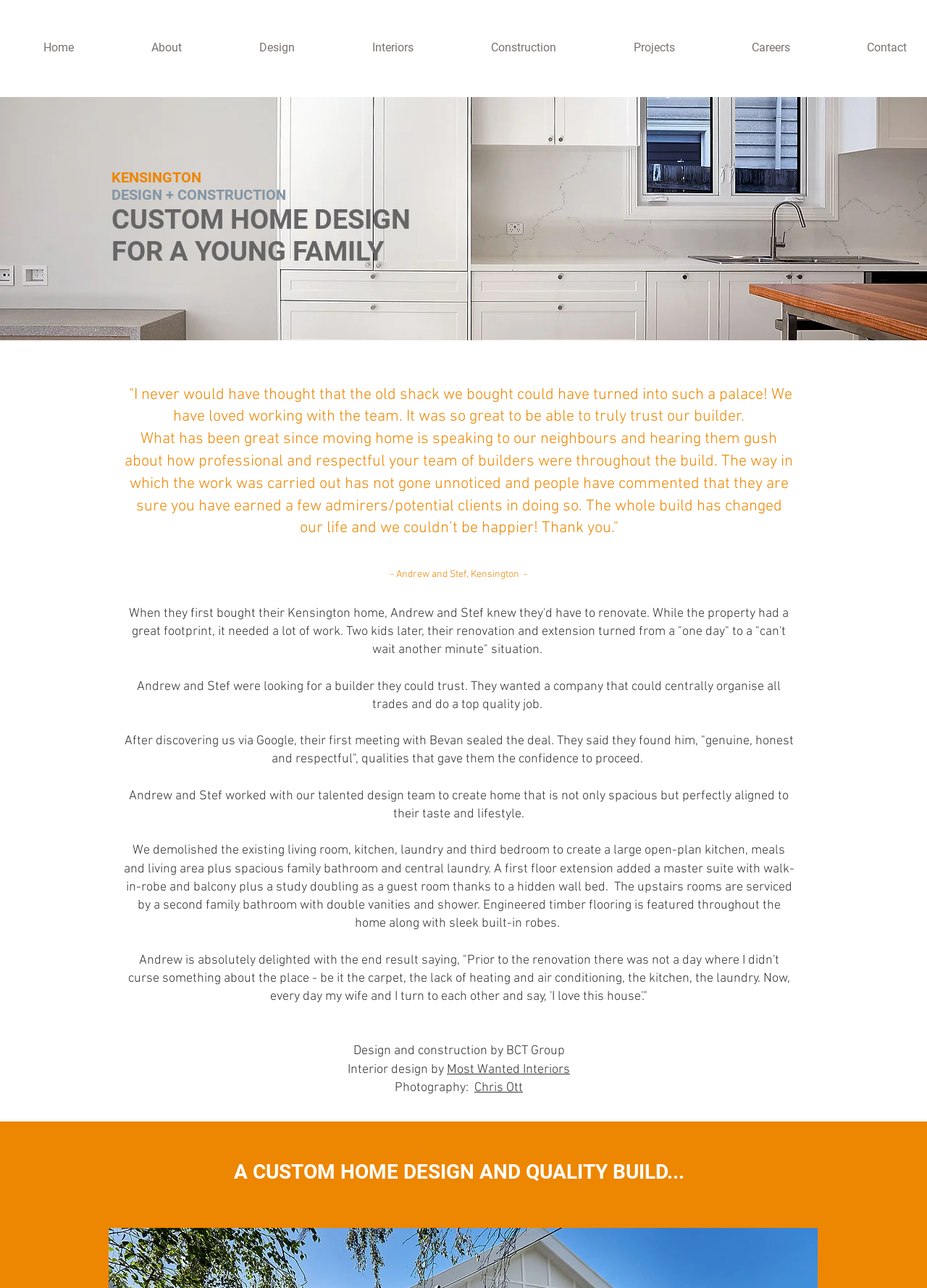What is the profession of the person who took the photography for the project? Please answer the question using a single word or phrase based on the image.

Chris Ott